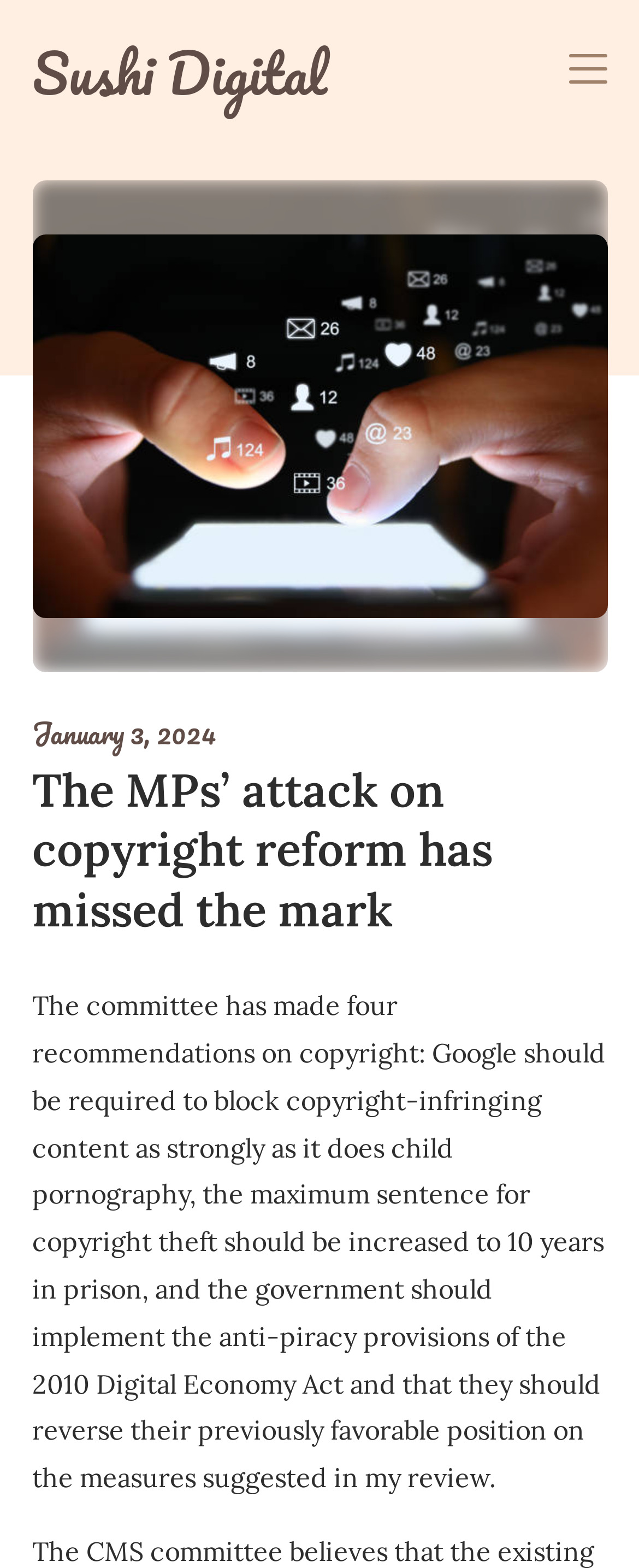Your task is to extract the text of the main heading from the webpage.

The MPs’ attack on copyright reform has missed the mark